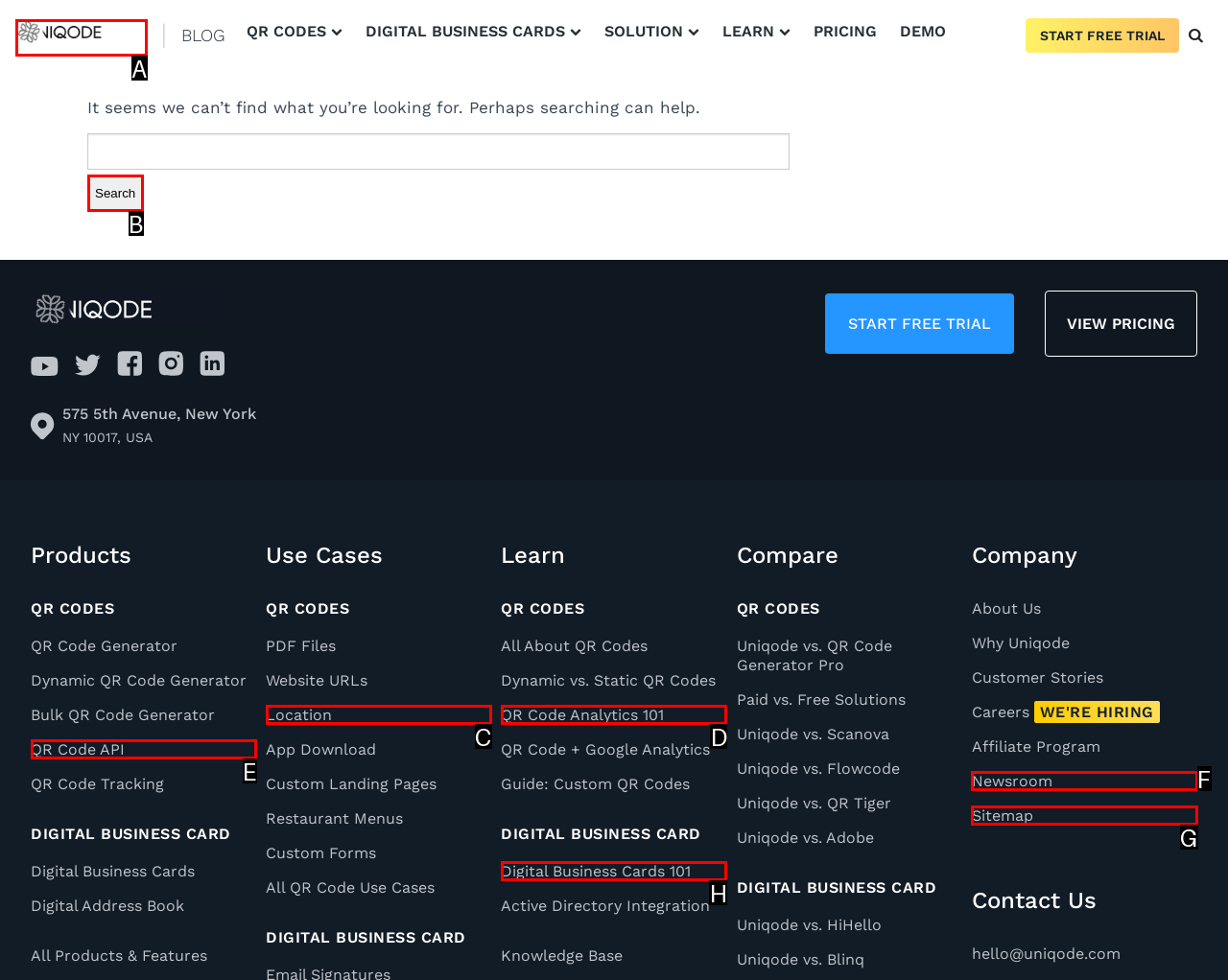Determine the HTML element that best matches this description: Newsroom from the given choices. Respond with the corresponding letter.

F